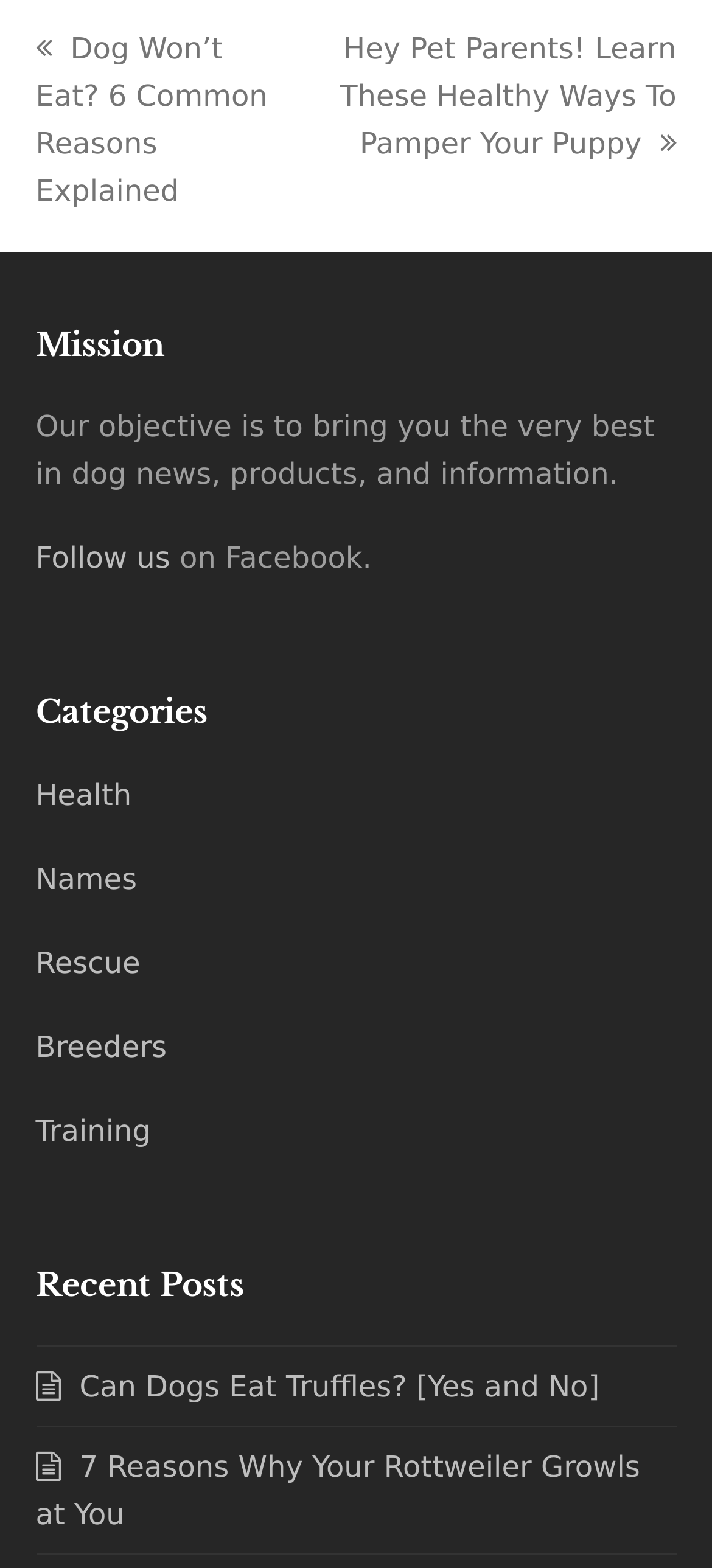Please respond to the question with a concise word or phrase:
How many categories are listed?

5